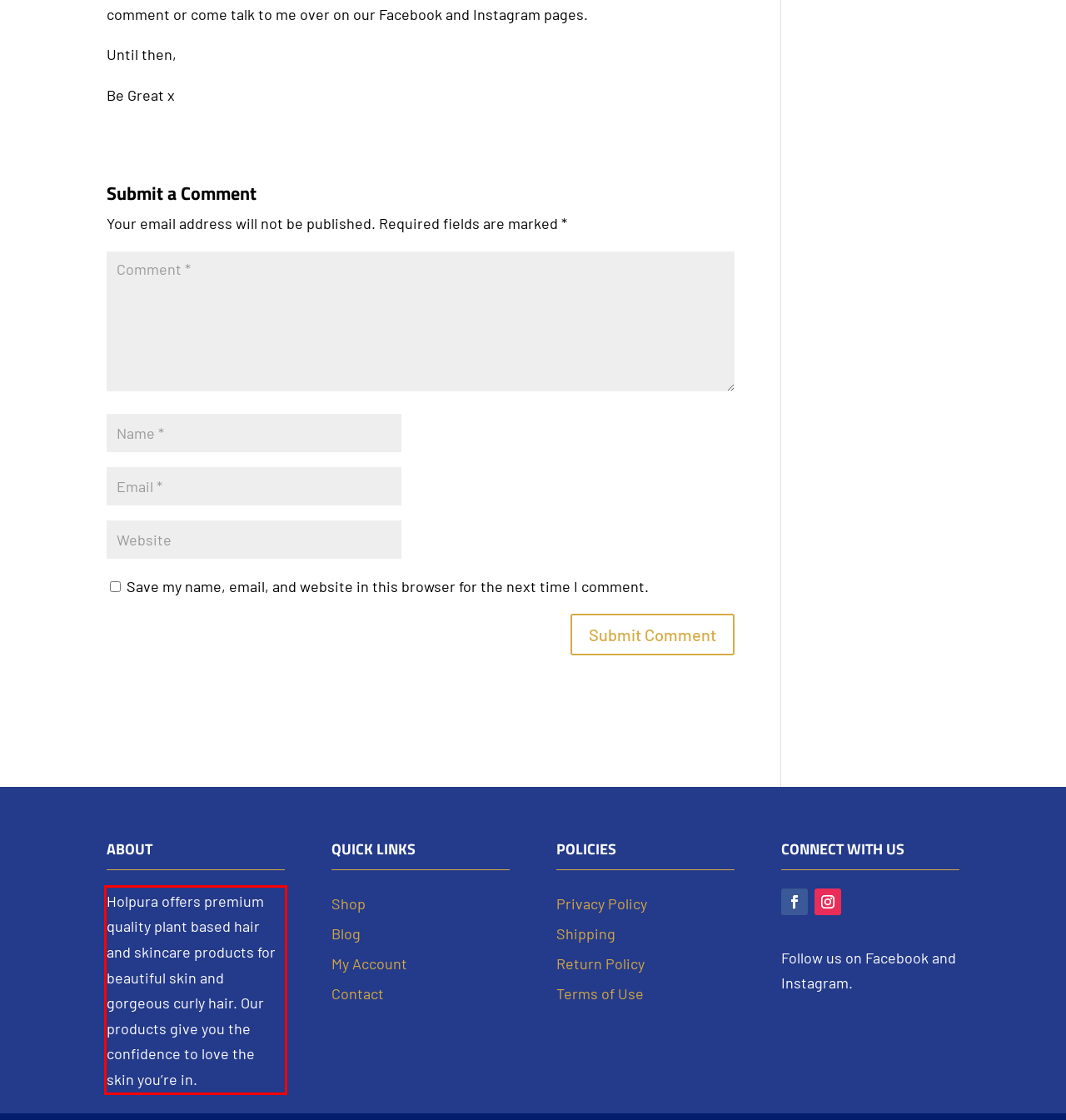Using the provided webpage screenshot, identify and read the text within the red rectangle bounding box.

Holpura offers premium quality plant based hair and skincare products for beautiful skin and gorgeous curly hair. Our products give you the confidence to love the skin you’re in.